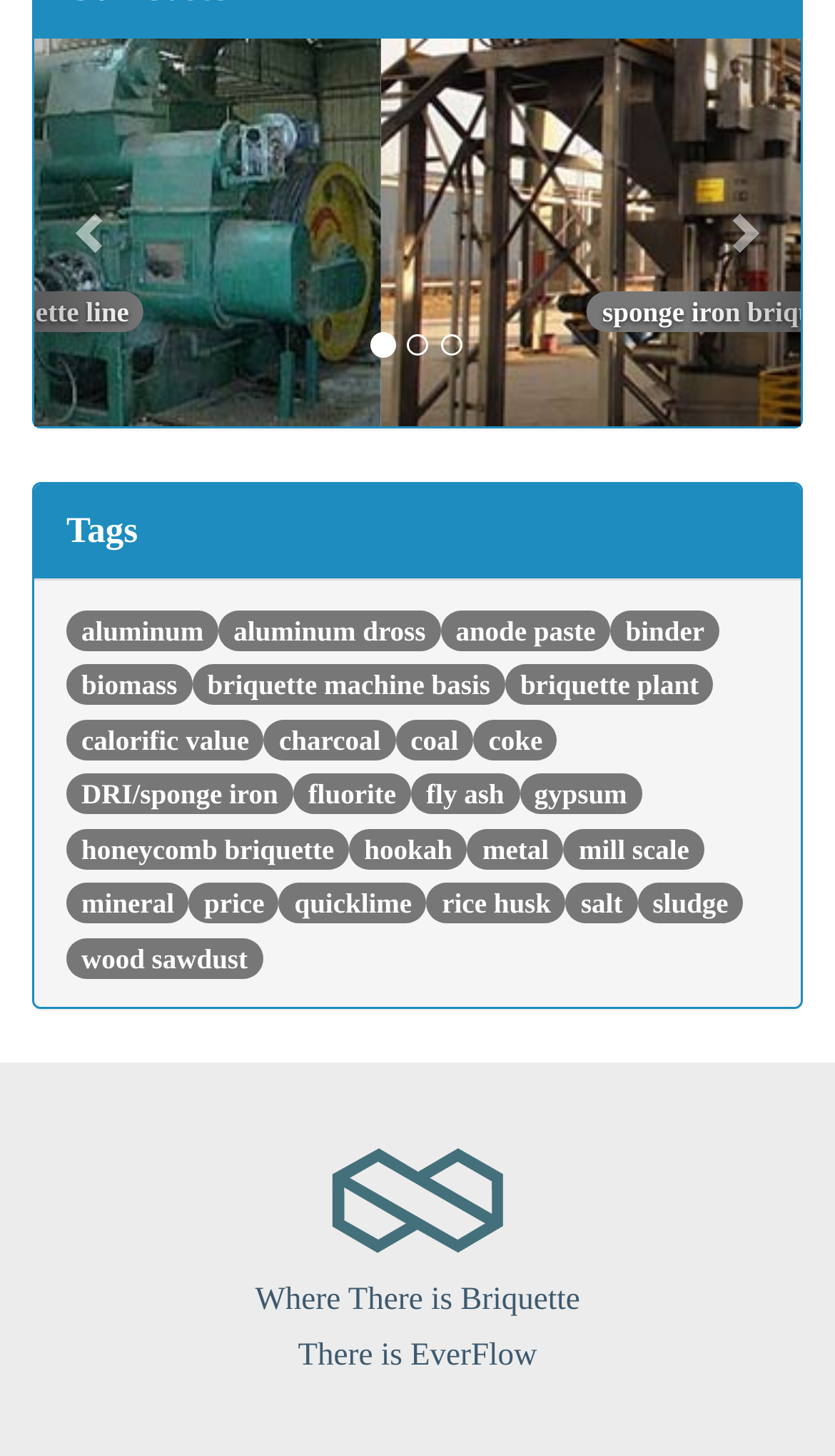Find the bounding box coordinates of the element's region that should be clicked in order to follow the given instruction: "Explore the tag 'aluminum'". The coordinates should consist of four float numbers between 0 and 1, i.e., [left, top, right, bottom].

[0.079, 0.419, 0.262, 0.447]